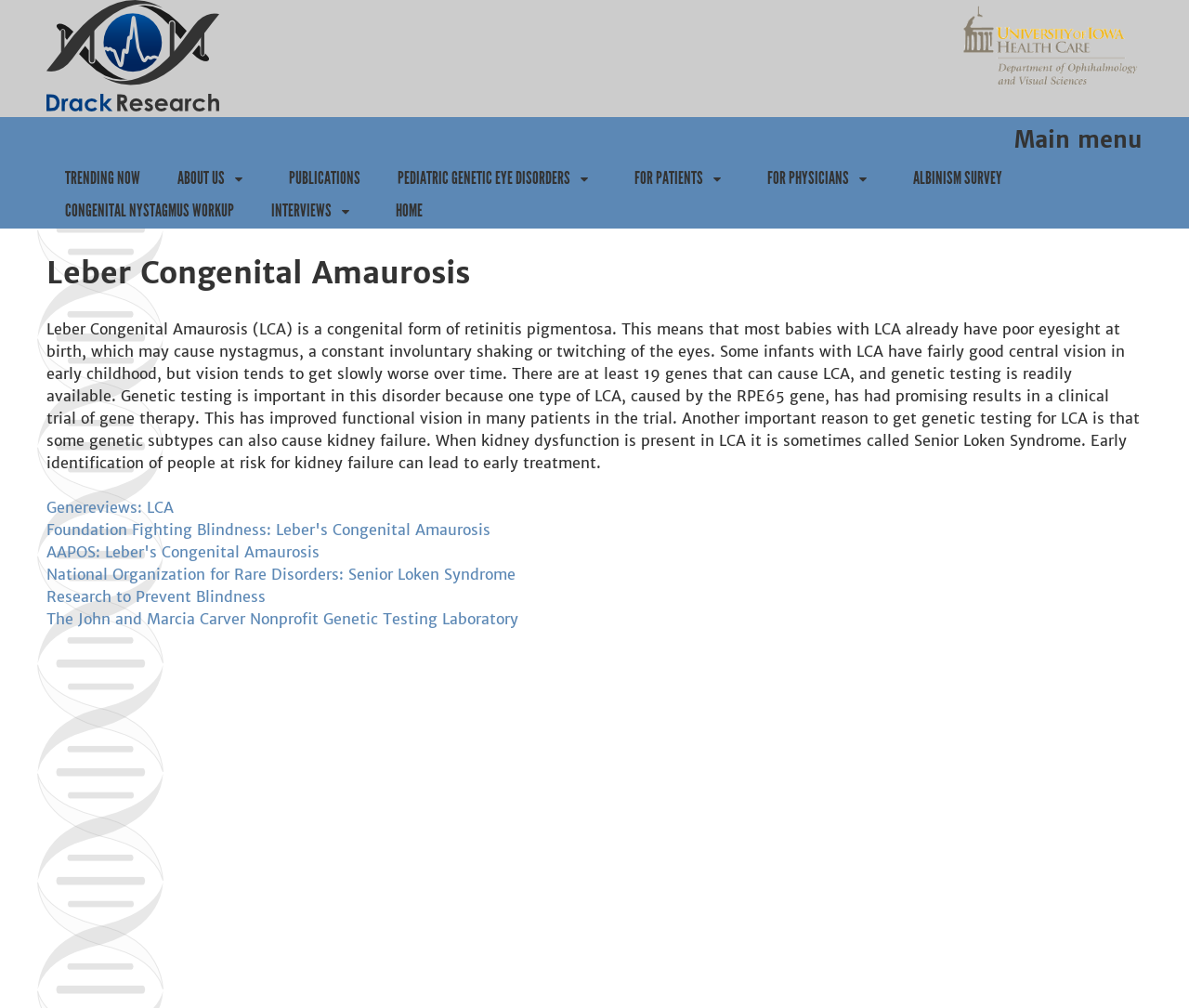Identify the bounding box coordinates for the region to click in order to carry out this instruction: "Click on the 'Home' link". Provide the coordinates using four float numbers between 0 and 1, formatted as [left, top, right, bottom].

[0.039, 0.0, 0.184, 0.116]